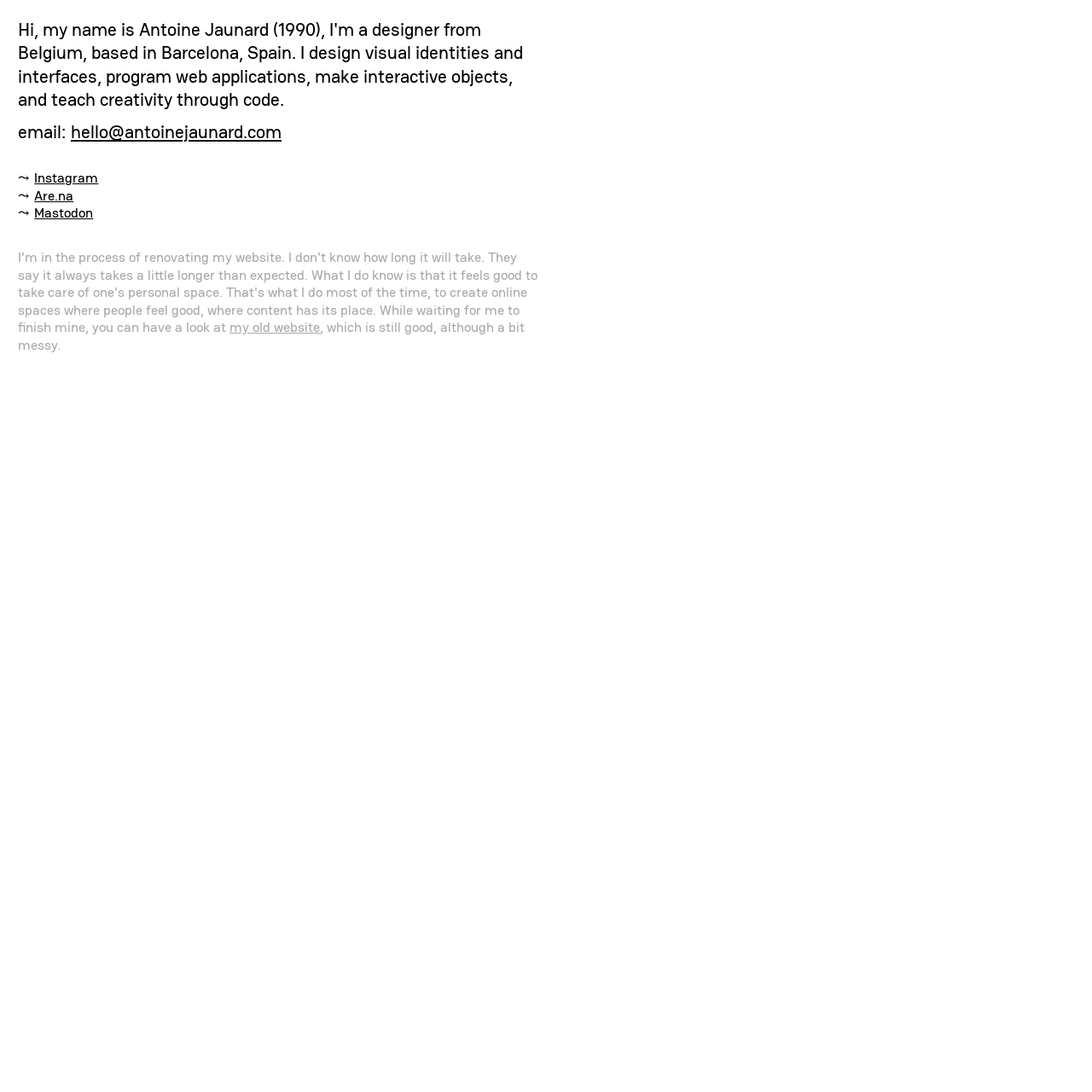Give a one-word or one-phrase response to the question:
What is the purpose of the website?

to showcase Antoine Jaunard's work